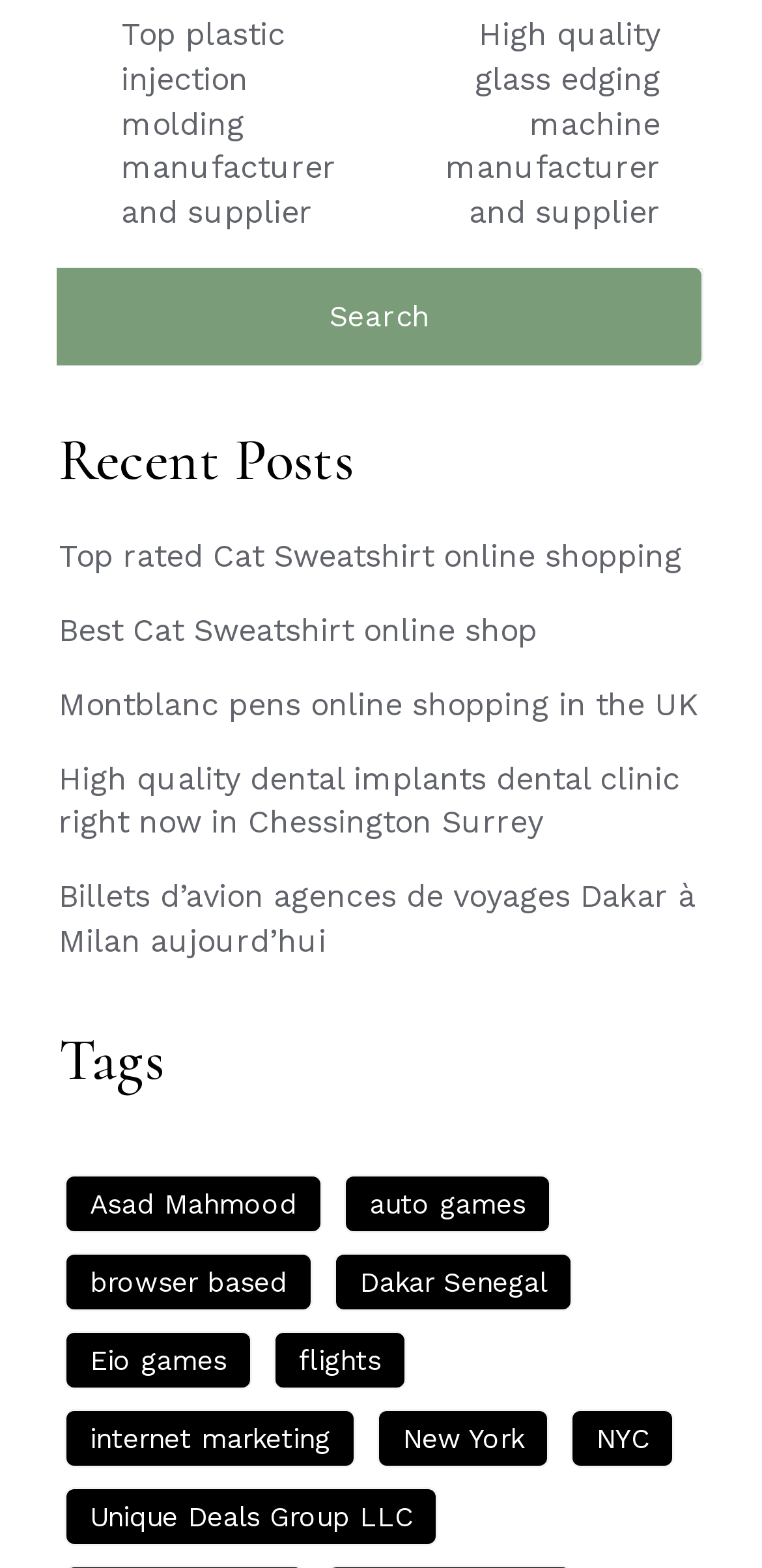Locate the UI element described by Best Cat Sweatshirt online shop and provide its bounding box coordinates. Use the format (top-left x, top-left y, bottom-right x, bottom-right y) with all values as floating point numbers between 0 and 1.

[0.077, 0.39, 0.705, 0.414]